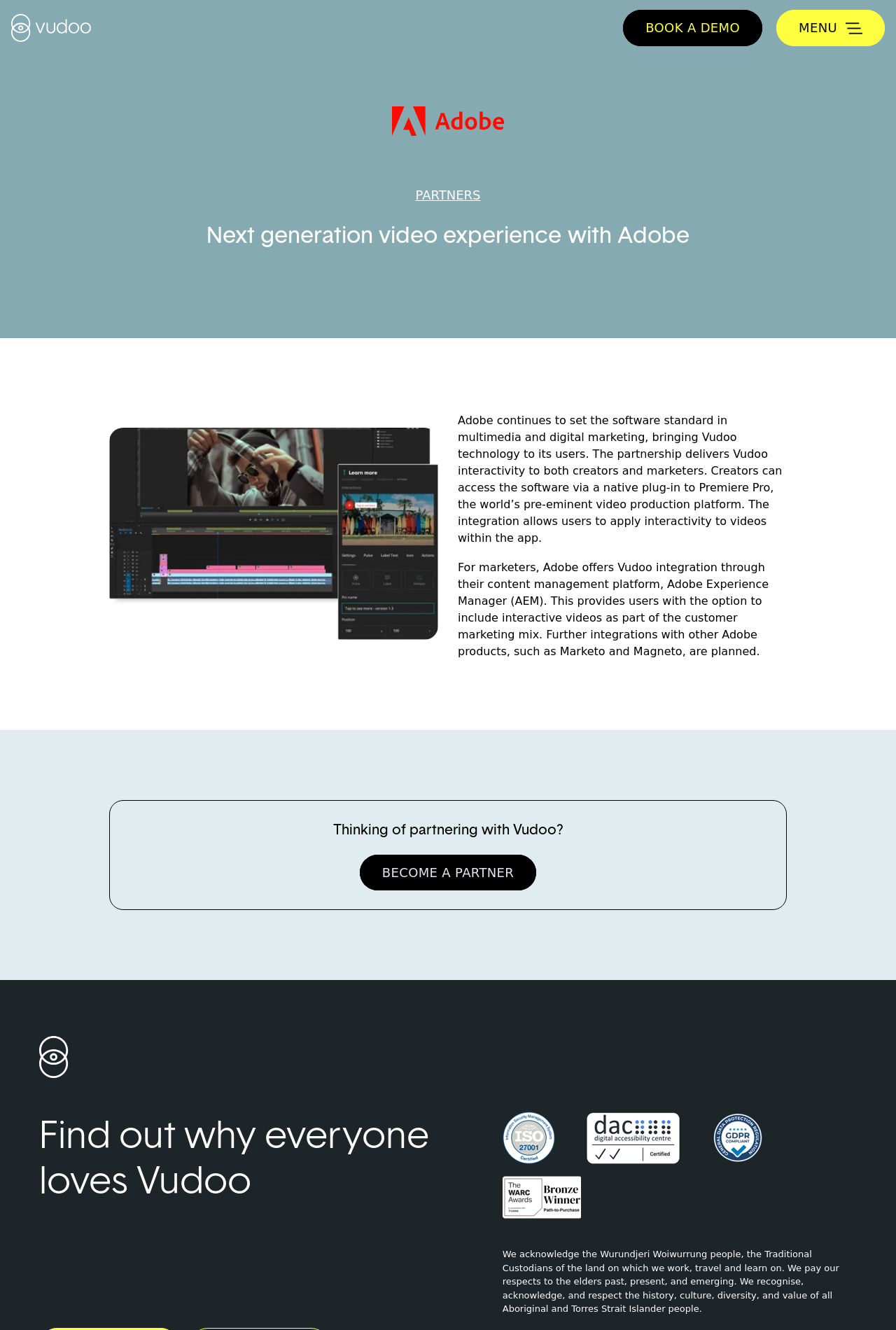Extract the main heading text from the webpage.

Next generation video experience with Adobe